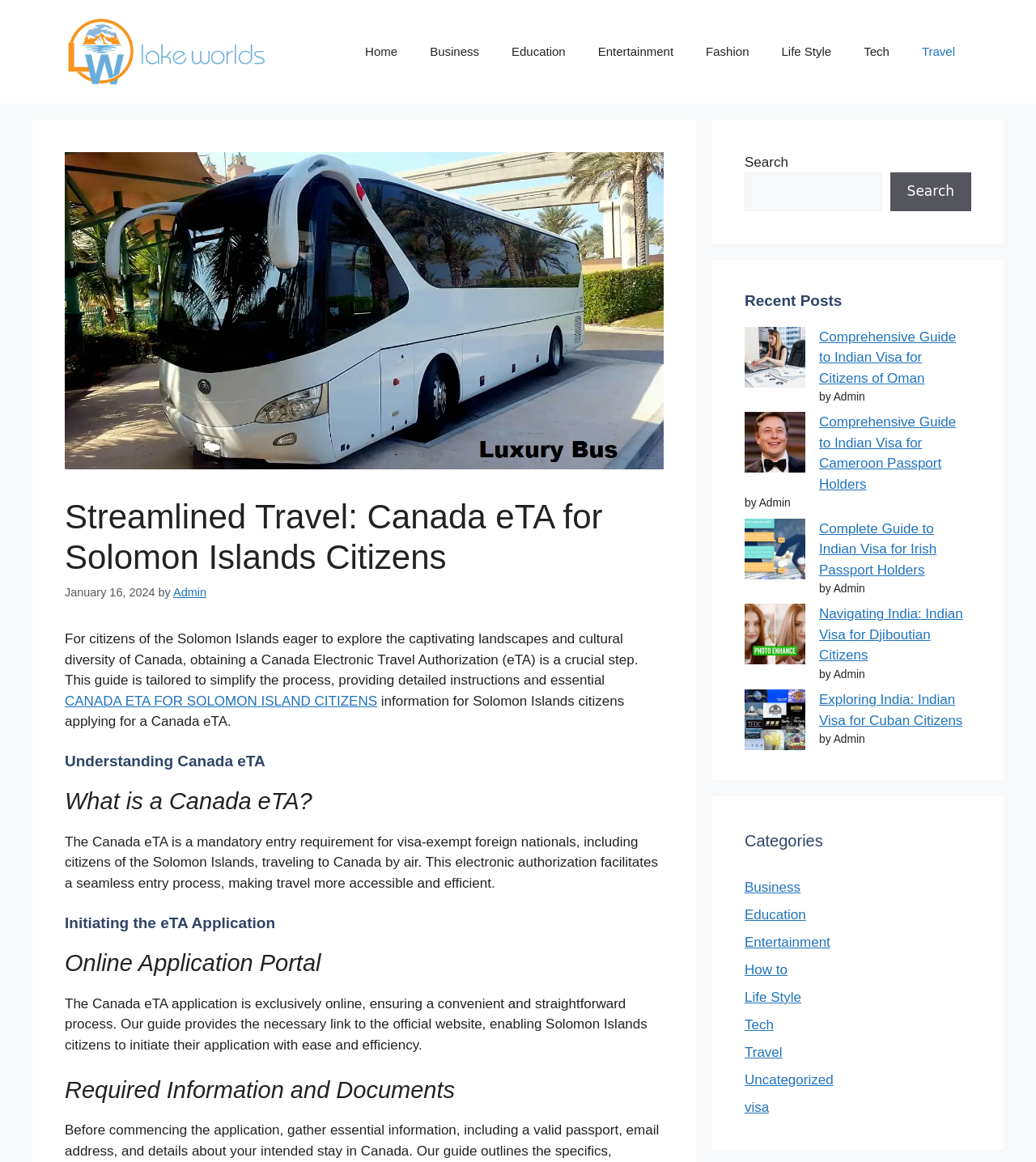Use a single word or phrase to answer the question: 
What is the purpose of obtaining a Canada eTA for Solomon Islands citizens?

To explore Canada